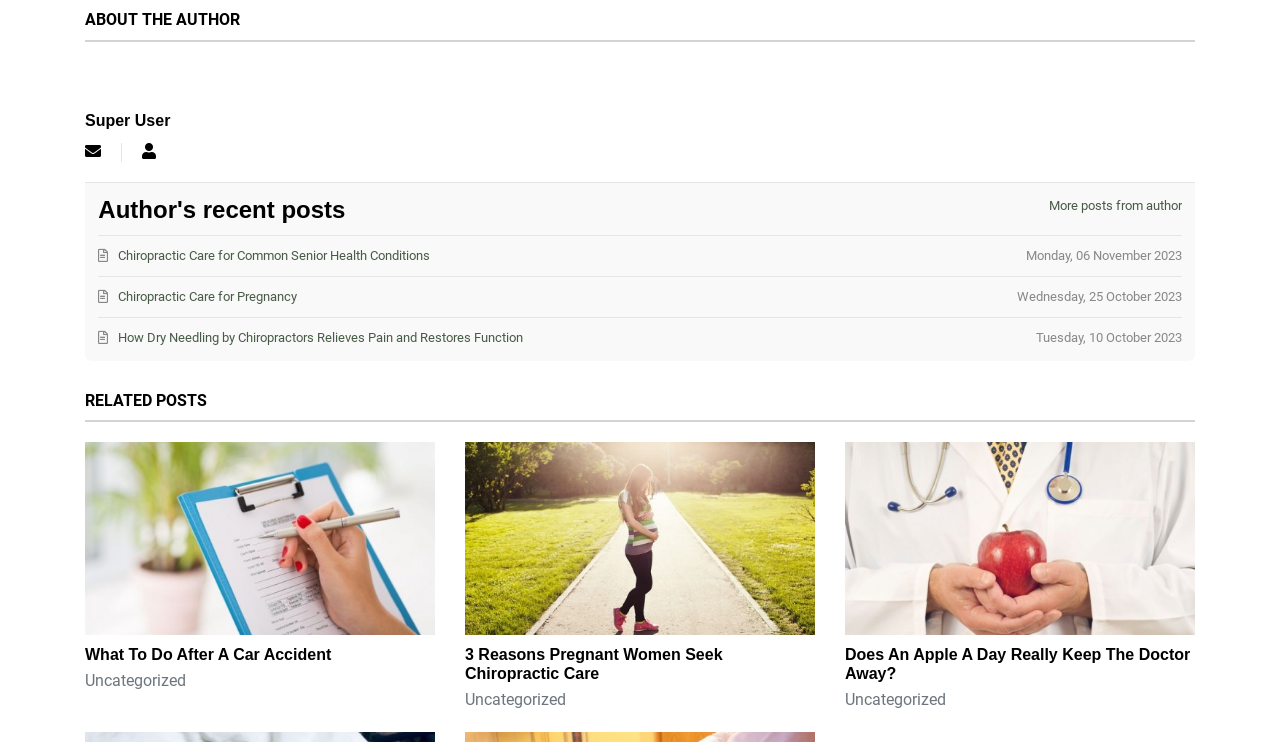Find the bounding box coordinates for the HTML element specified by: "Super User".

[0.066, 0.15, 0.133, 0.173]